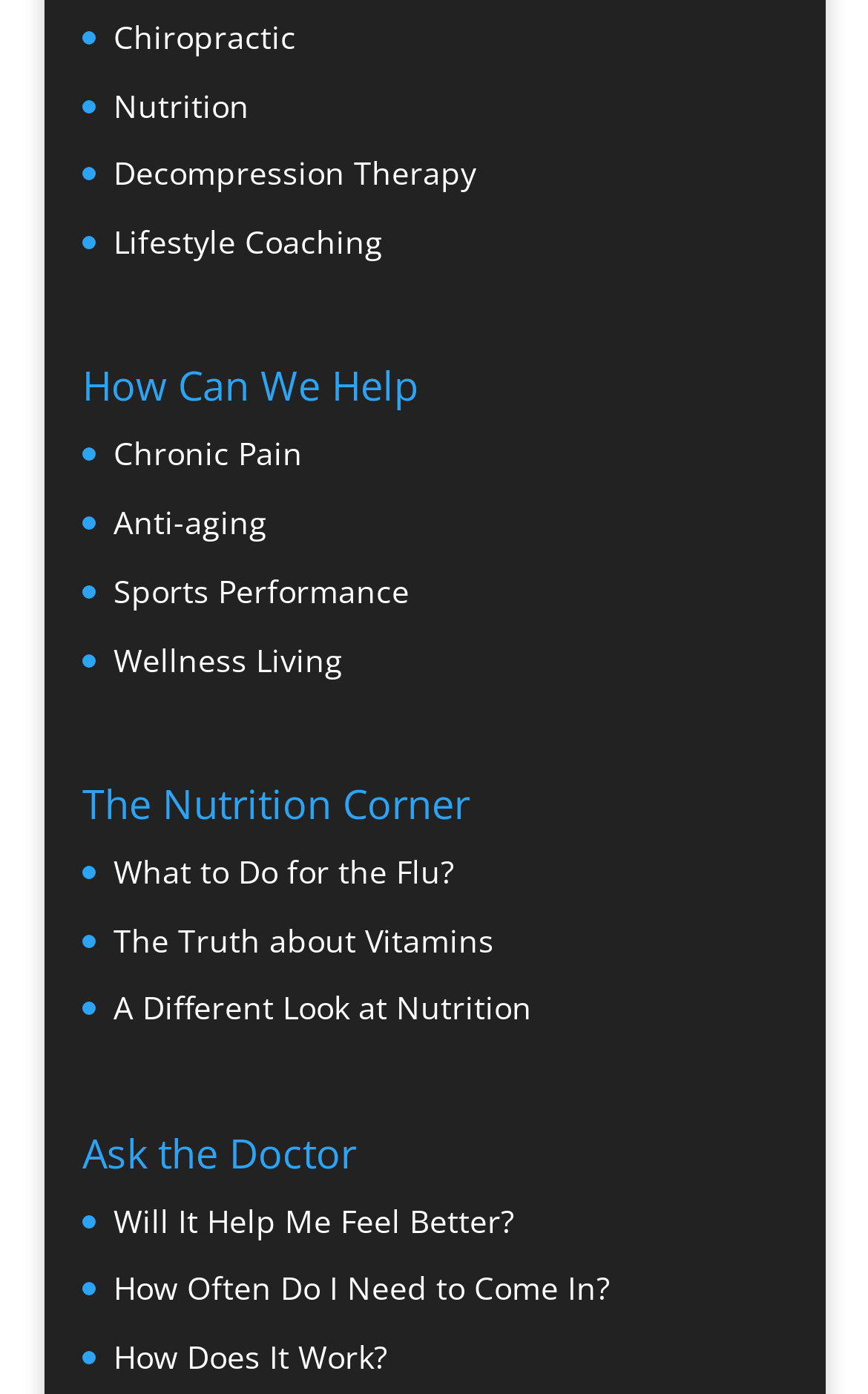Please mark the bounding box coordinates of the area that should be clicked to carry out the instruction: "Learn about Anti-aging".

[0.131, 0.359, 0.308, 0.39]